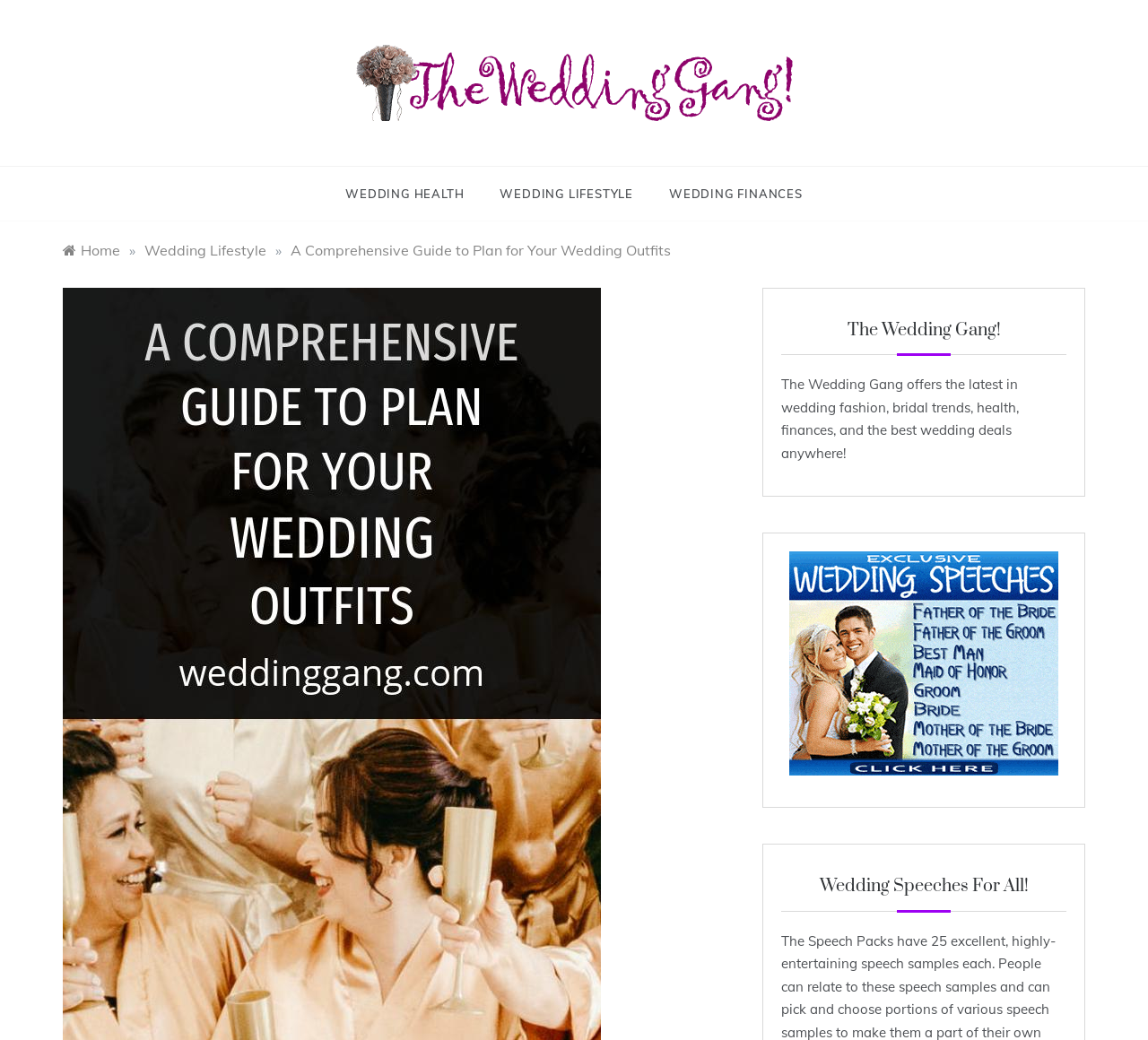Find and indicate the bounding box coordinates of the region you should select to follow the given instruction: "Read about Wedding Lifestyle".

[0.126, 0.232, 0.232, 0.249]